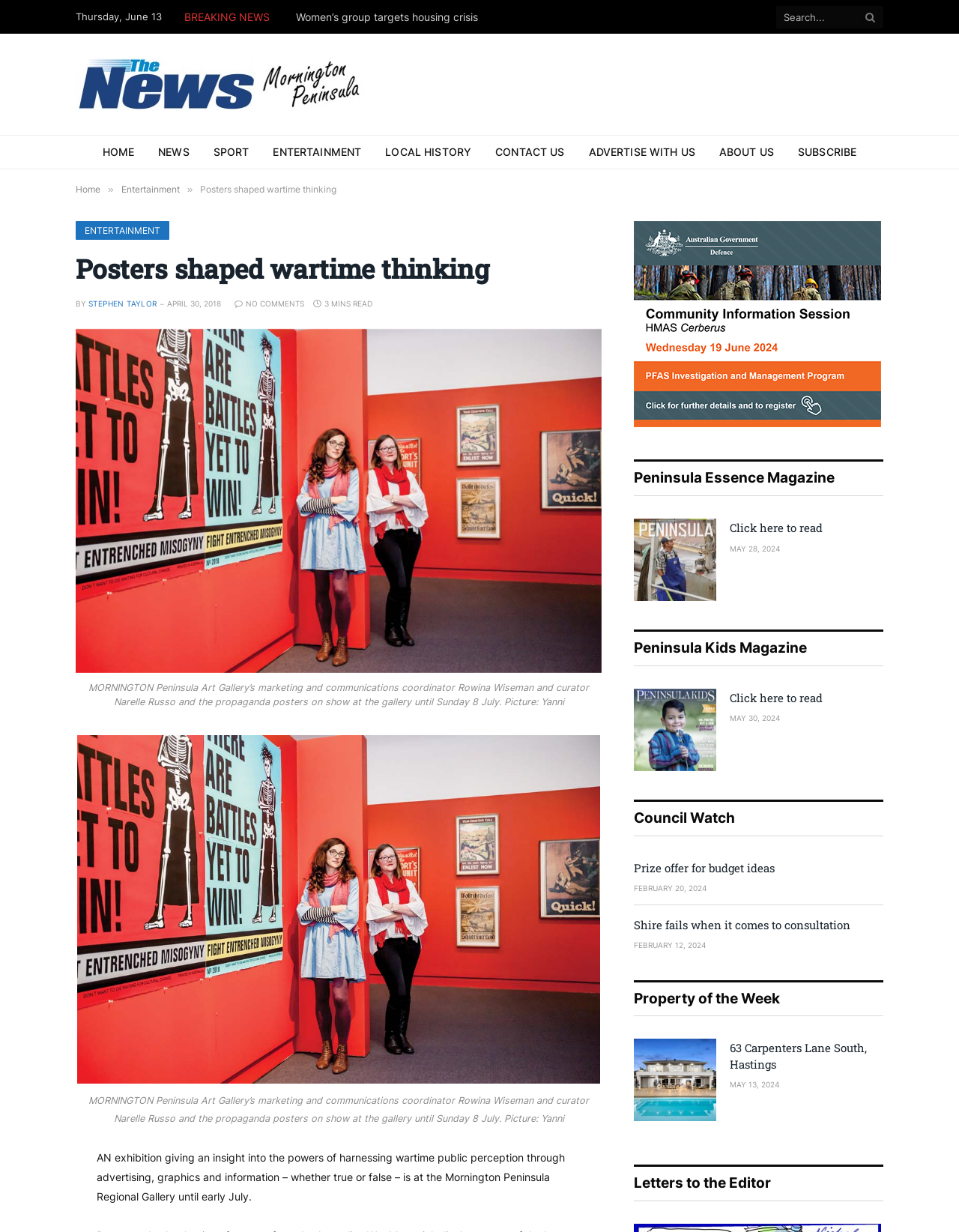Create a full and detailed caption for the entire webpage.

This webpage is about a news article titled "Posters shaped wartime thinking" from MPNEWS. At the top, there is a navigation bar with links to "HOME", "NEWS", "SPORT", "ENTERTAINMENT", "LOCAL HISTORY", "CONTACT US", "ADVERTISE WITH US", "ABOUT US", and "SUBSCRIBE". Below the navigation bar, there is a section with a date "Thursday, June 13" and a "BREAKING NEWS" label.

The main article is divided into two columns. The left column has a heading "Posters shaped wartime thinking" and a subheading "BY STEPHEN TAYLOR" with a timestamp "APRIL 30, 2018". Below the heading, there is an image with a caption "MORNINGTON Peninsula Art Gallery’s marketing and communications coordinator Rowina Wiseman and curator Narelle Russo and the propaganda posters on show at the gallery until Sunday 8 July. Picture: Yanni". The article text describes an exhibition at the Mornington Peninsula Regional Gallery that explores the power of wartime public perception through advertising, graphics, and information.

The right column has a section with three articles from different magazines: "Peninsula Essence Magazine", "Peninsula Kids Magazine", and "Council Watch". Each article has a heading, a link to read more, and a timestamp. The articles are about various topics, including a prize offer for budget ideas and a shire's failure in consultation.

At the bottom of the page, there is a section with a heading "Property of the Week" and an article about a property at 63 Carpenters Lane South, Hastings.